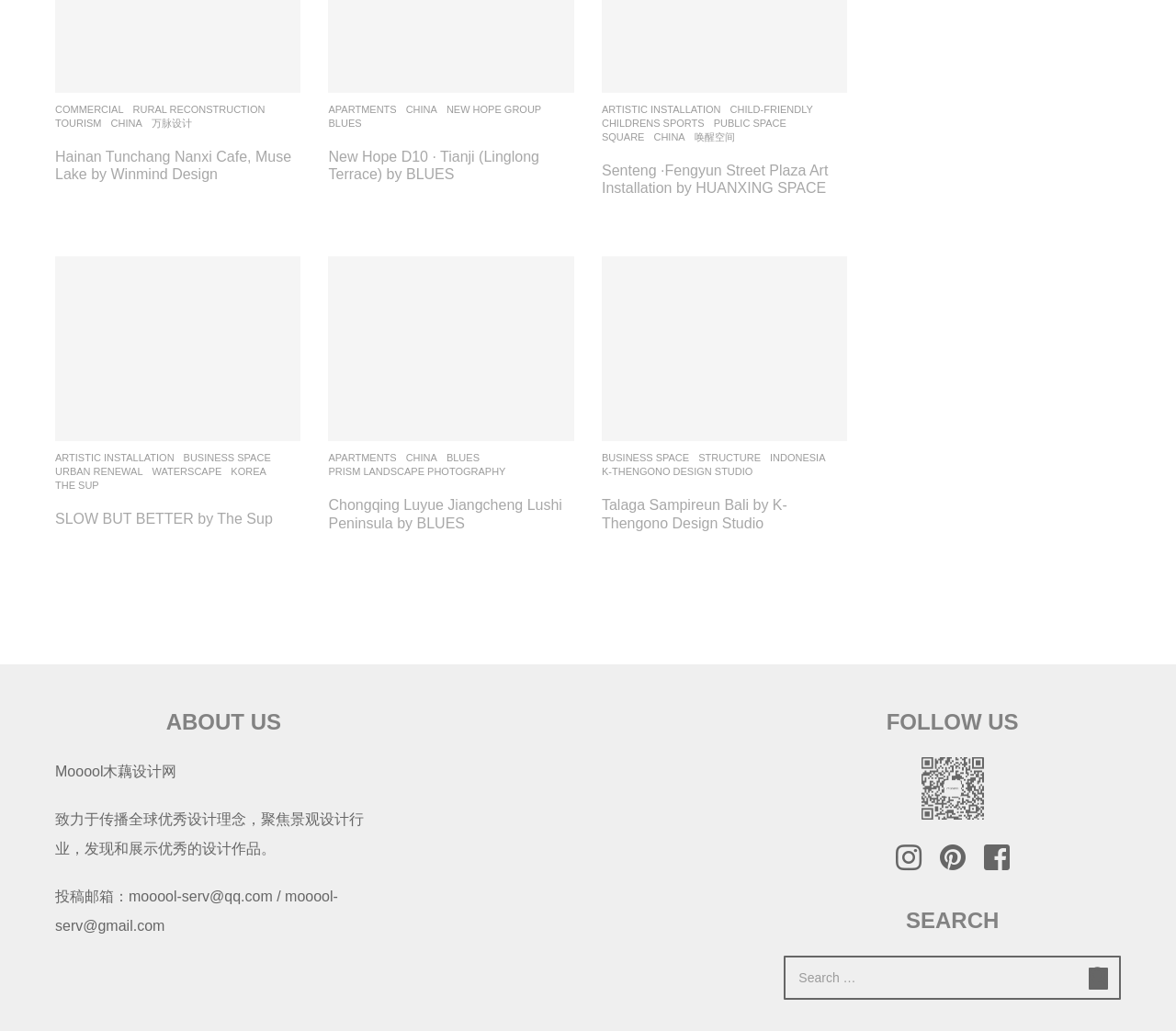Find the bounding box coordinates of the area to click in order to follow the instruction: "Read about Hainan Tunchang Nanxi Cafe, Muse Lake by Winmind Design".

[0.047, 0.143, 0.256, 0.178]